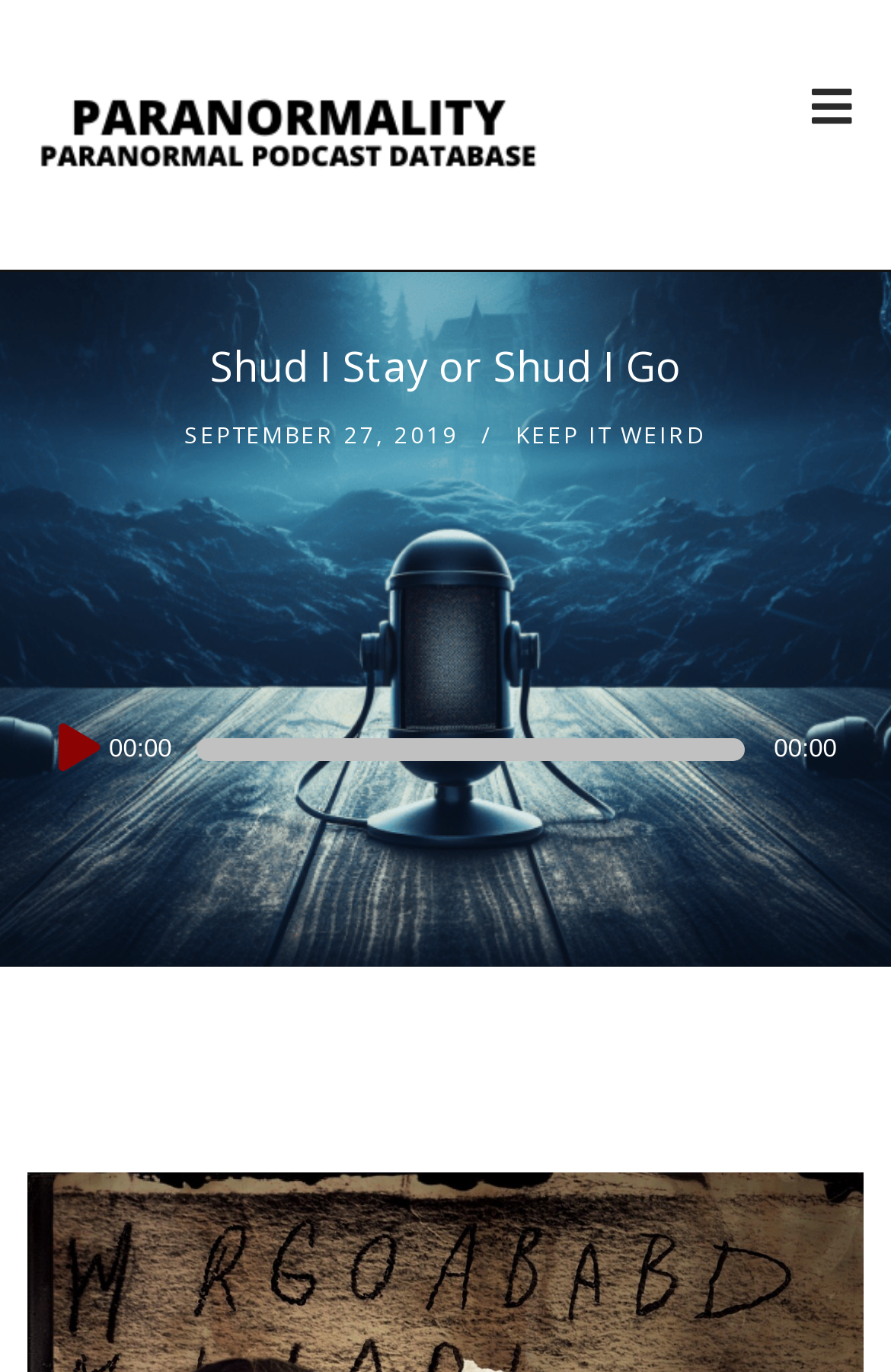Given the element description: "00:00 00:00", predict the bounding box coordinates of this UI element. The coordinates must be four float numbers between 0 and 1, given as [left, top, right, bottom].

[0.03, 0.512, 0.97, 0.579]